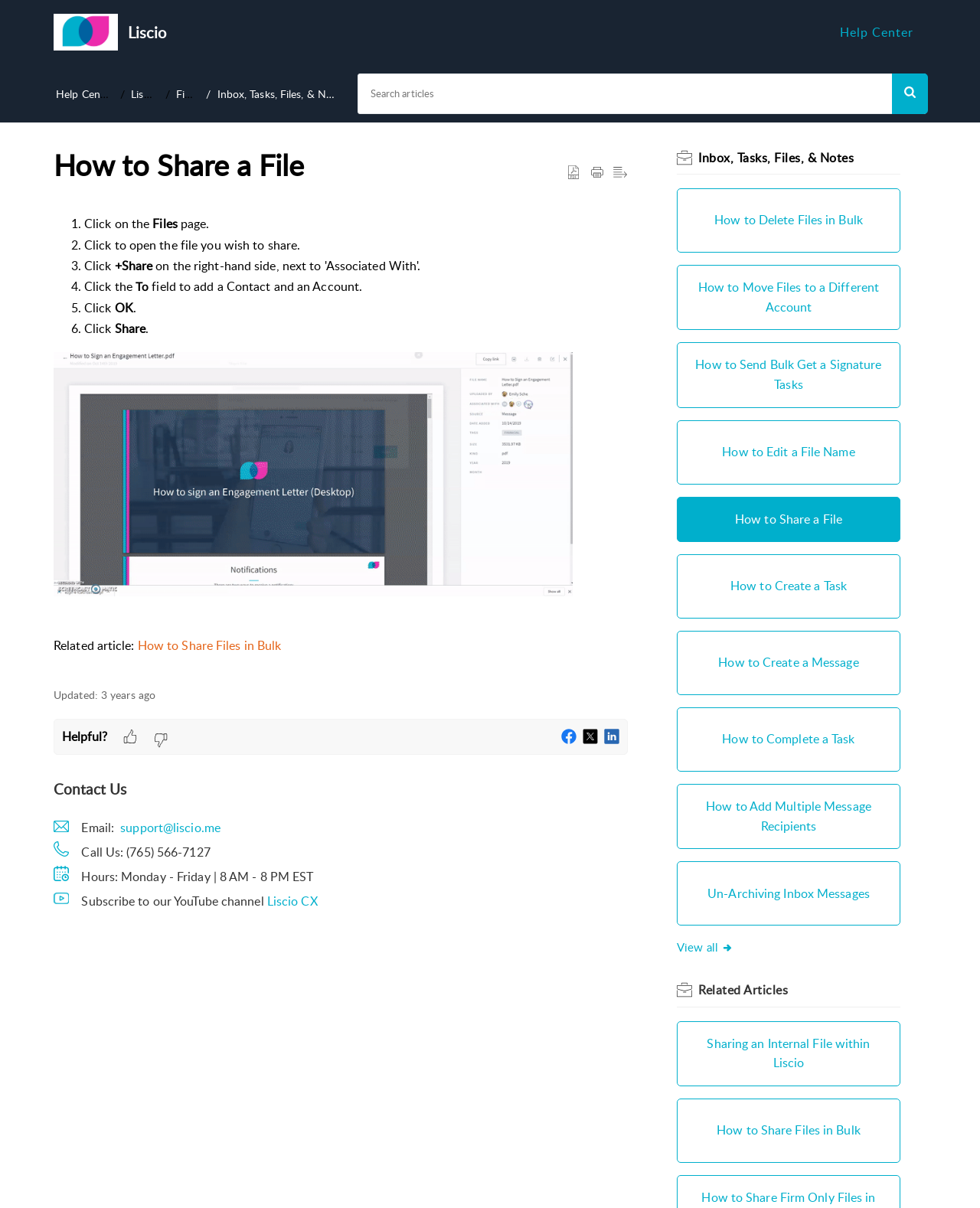Bounding box coordinates are to be given in the format (top-left x, top-left y, bottom-right x, bottom-right y). All values must be floating point numbers between 0 and 1. Provide the bounding box coordinate for the UI element described as: Liscio

[0.134, 0.071, 0.161, 0.083]